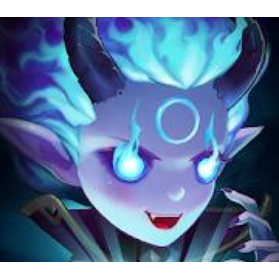Provide a comprehensive description of the image.

The image features a character from the game "Hyper Heroes," depicted as a mischievous and ethereal figure with striking blue hair and glowing eyes. This character has a playful yet slightly sinister appearance, highlighted by their sharp fangs and vibrant blue aura, which hints at their magical abilities. The background complements the character with dark and mysterious tones, creating a dynamic contrast that emphasizes the character's supernatural traits. This visual captures the essence of fantasy gaming, showcasing the engaging and whimsical design that players can expect in "Hyper Heroes."